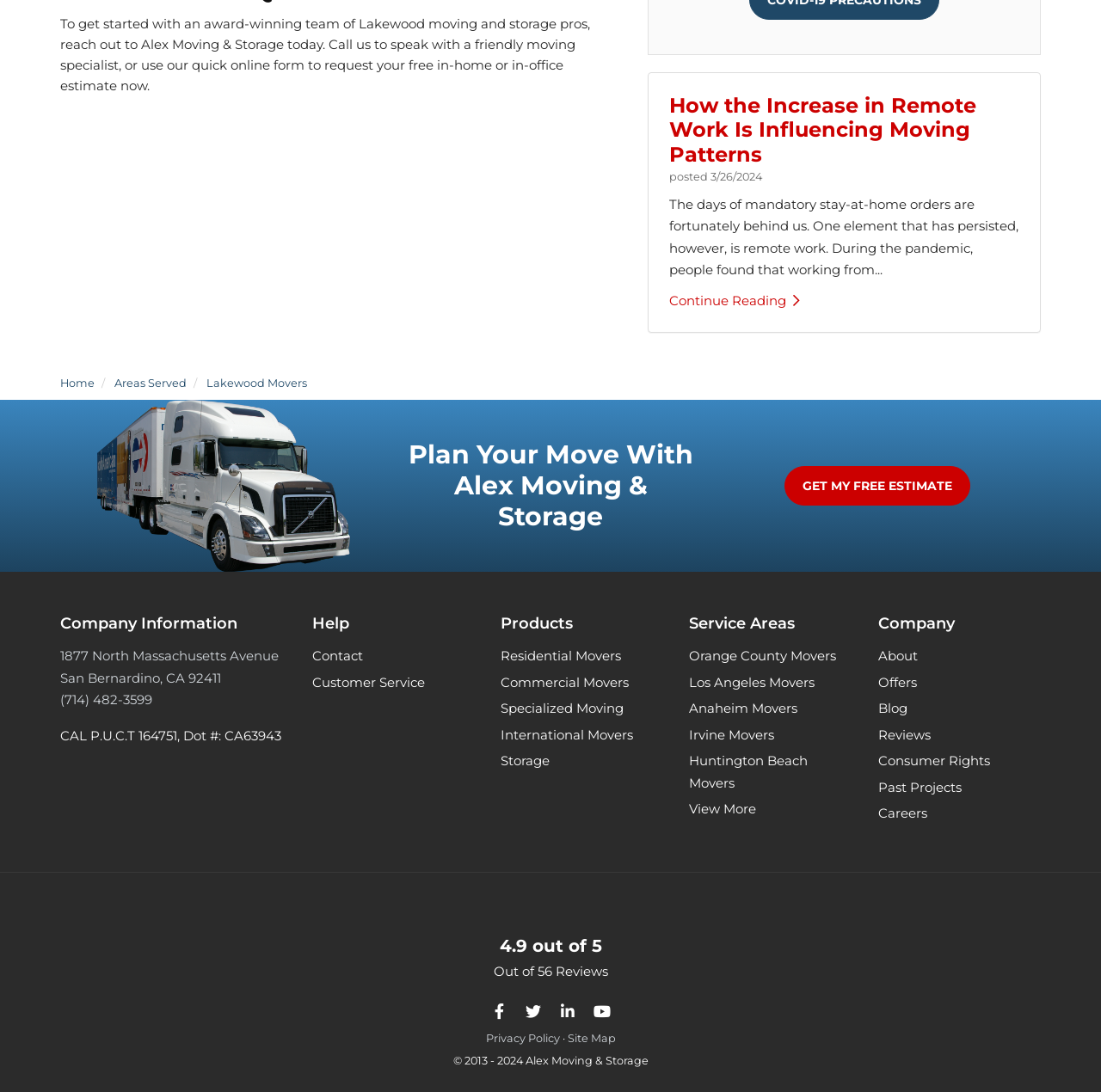Locate the bounding box coordinates of the area to click to fulfill this instruction: "Learn more about residential moving services". The bounding box should be presented as four float numbers between 0 and 1, in the order [left, top, right, bottom].

[0.455, 0.591, 0.564, 0.611]